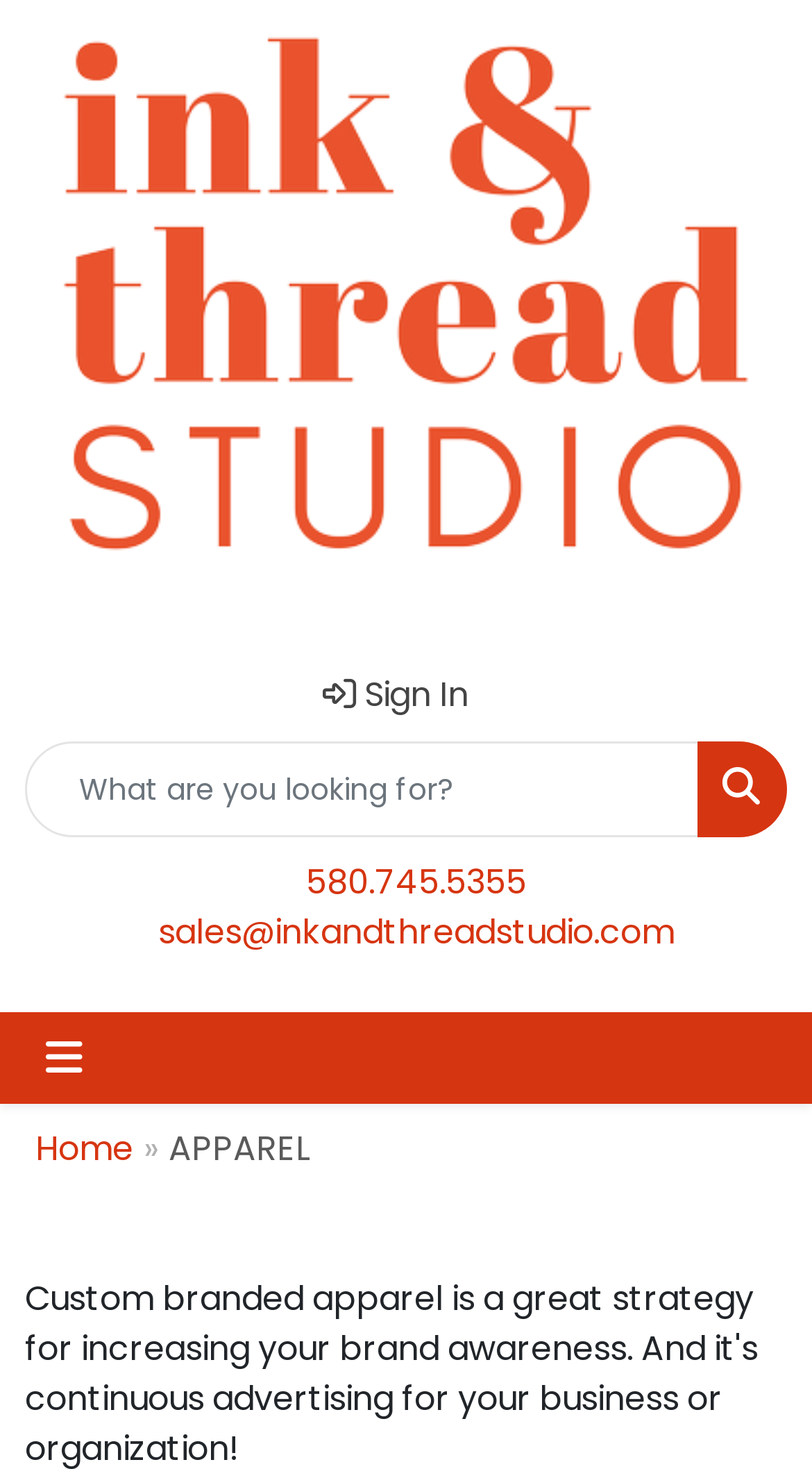What is the email address of Ink & Thread Studio?
Provide a well-explained and detailed answer to the question.

I found the email address by looking at the link element with the text 'sales@inkandthreadstudio.com' which is located at the top of the page.